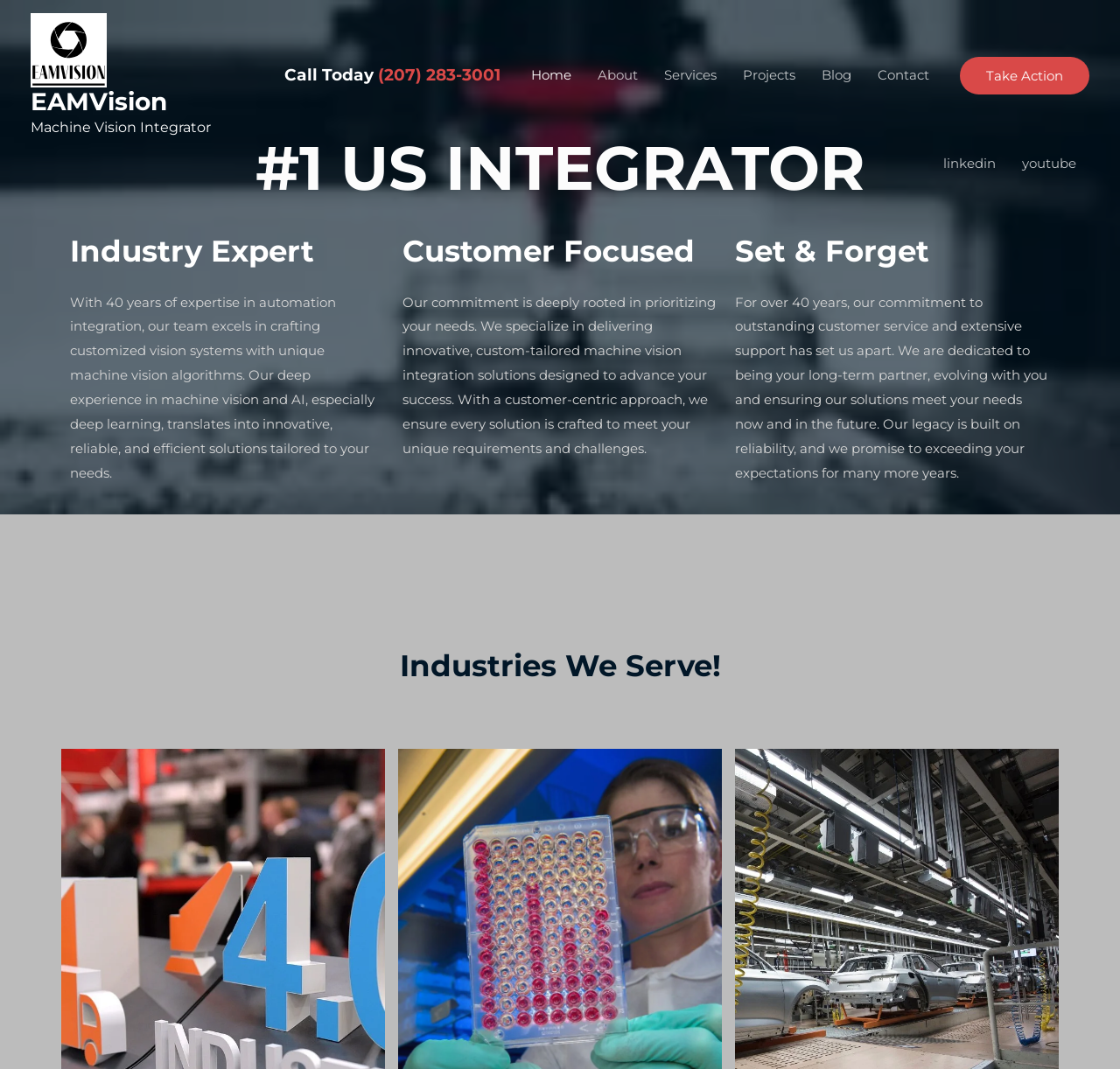Bounding box coordinates are specified in the format (top-left x, top-left y, bottom-right x, bottom-right y). All values are floating point numbers bounded between 0 and 1. Please provide the bounding box coordinate of the region this sentence describes: Services

[0.581, 0.042, 0.652, 0.099]